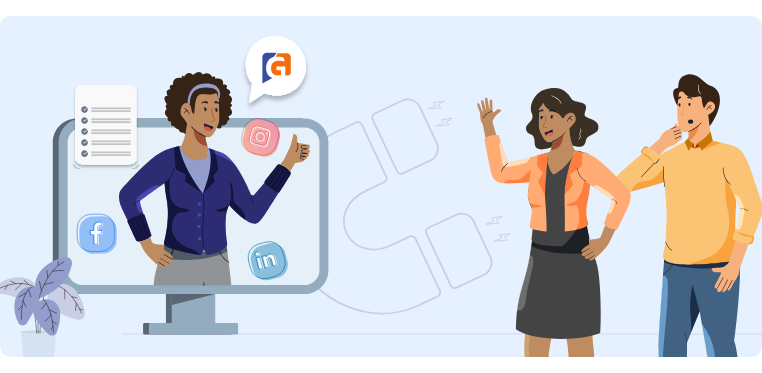What is the man in the foreground doing?
Using the visual information, respond with a single word or phrase.

Pondering